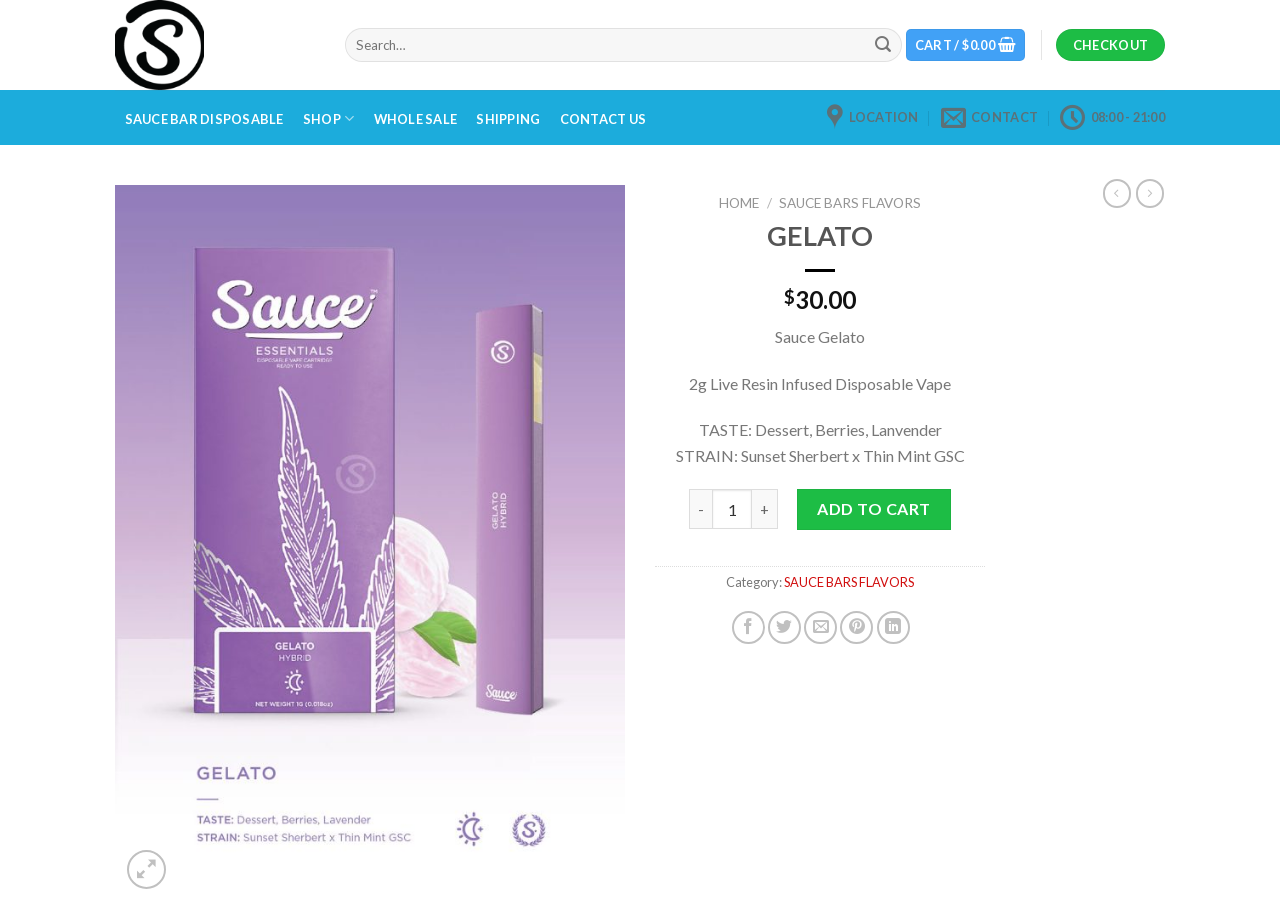Please locate the bounding box coordinates of the element that needs to be clicked to achieve the following instruction: "Decrease product quantity". The coordinates should be four float numbers between 0 and 1, i.e., [left, top, right, bottom].

[0.538, 0.534, 0.556, 0.577]